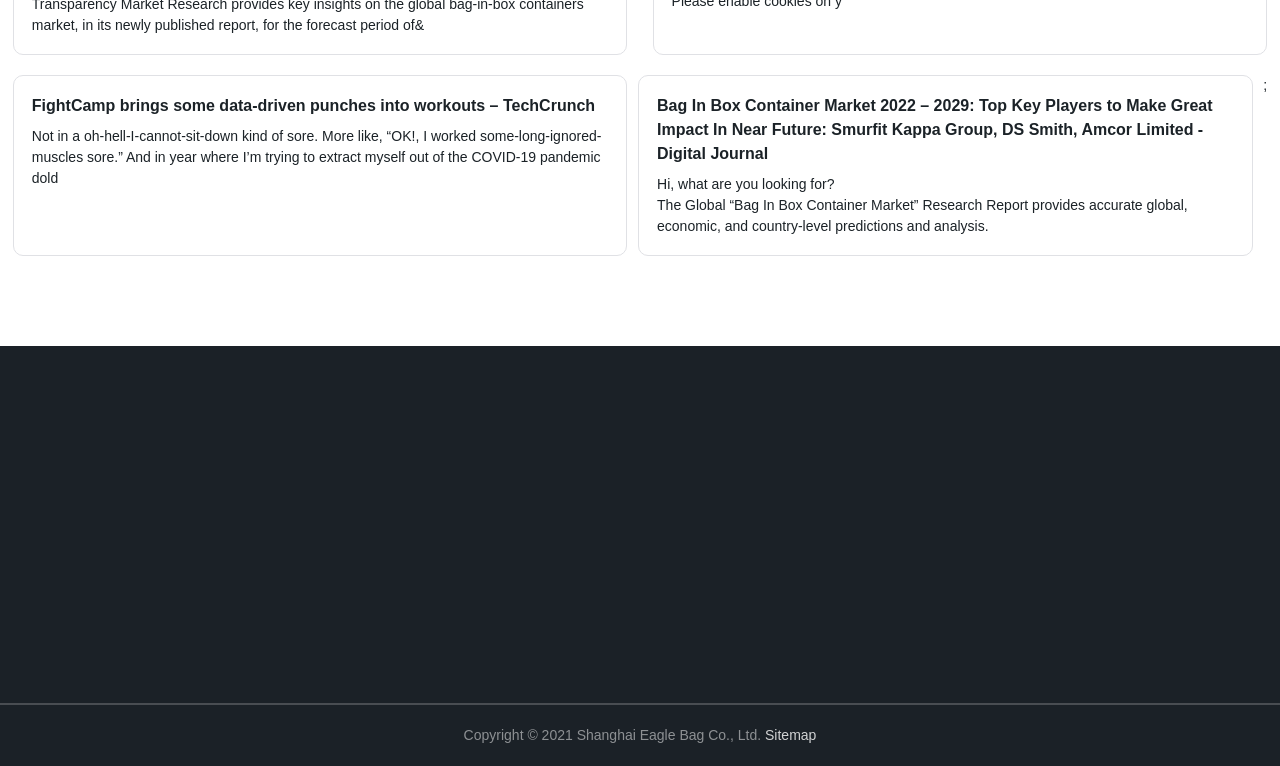Please find the bounding box coordinates of the clickable region needed to complete the following instruction: "Read about Bag In Box Container Market". The bounding box coordinates must consist of four float numbers between 0 and 1, i.e., [left, top, right, bottom].

[0.513, 0.123, 0.964, 0.217]